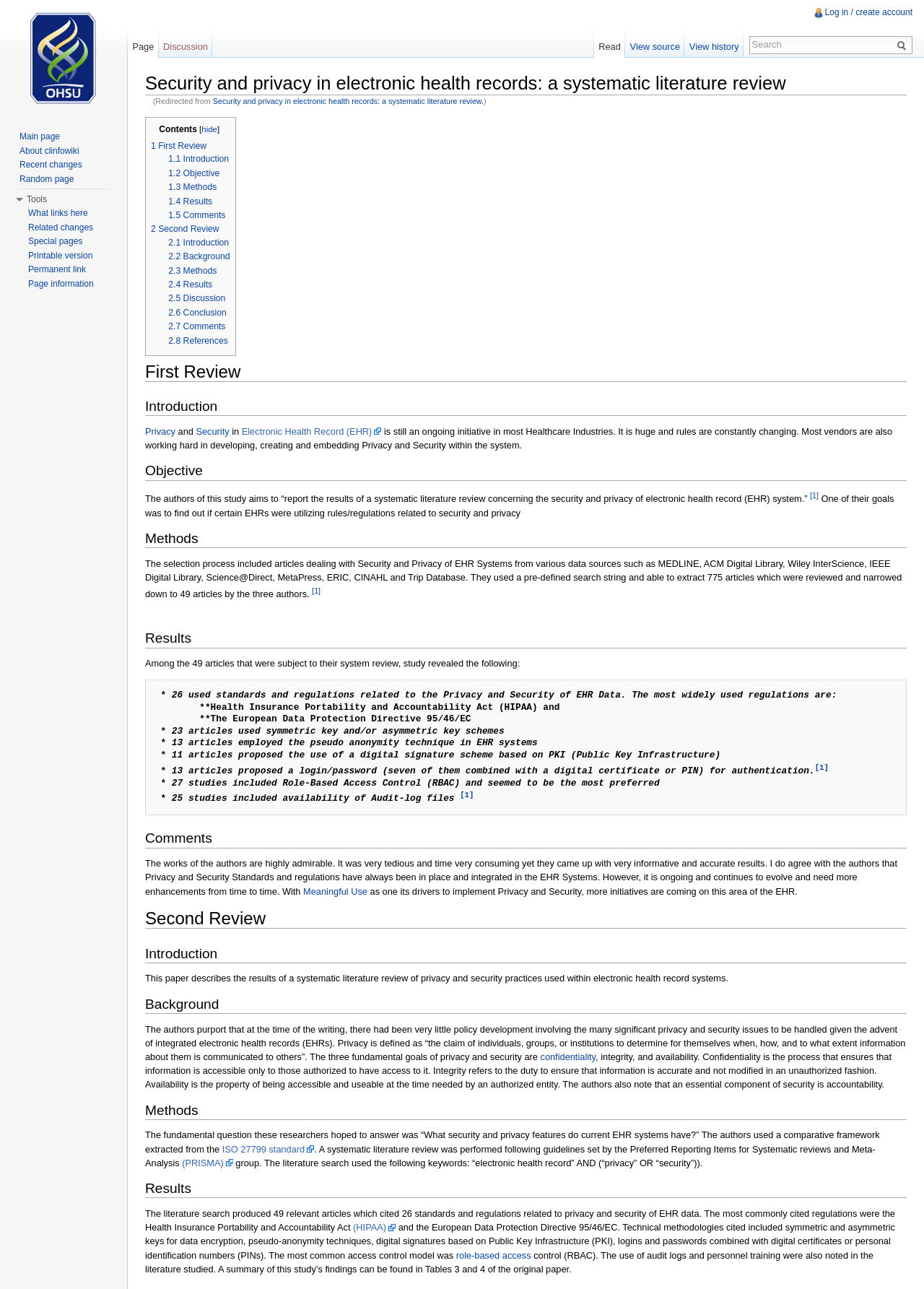Please specify the bounding box coordinates of the clickable region to carry out the following instruction: "click on navigation". The coordinates should be four float numbers between 0 and 1, in the format [left, top, right, bottom].

[0.198, 0.082, 0.244, 0.09]